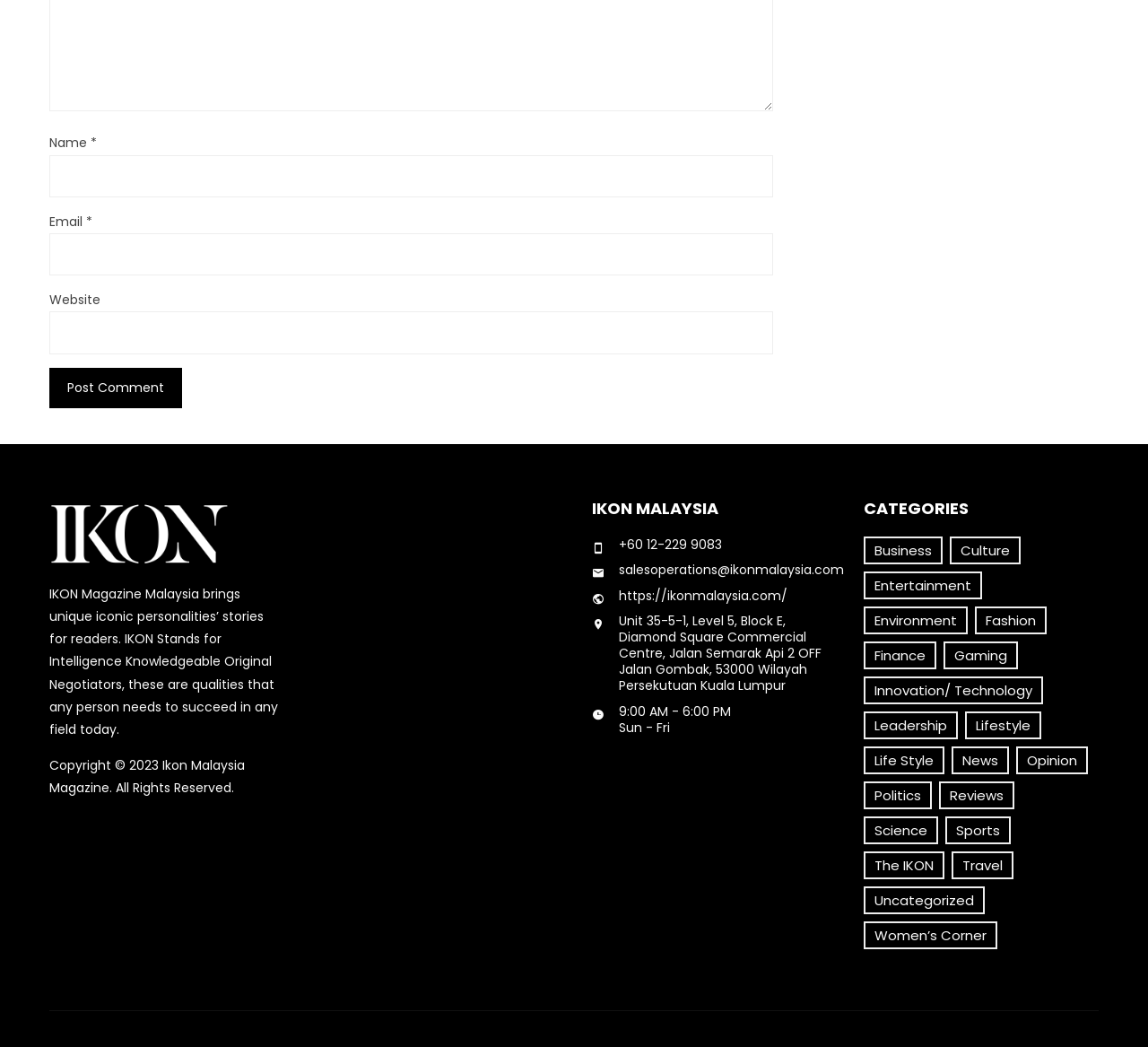What is the name of the magazine?
Can you offer a detailed and complete answer to this question?

The name of the magazine can be found in the heading element with the text 'IKON MALAYSIA' located at the top-right section of the webpage.